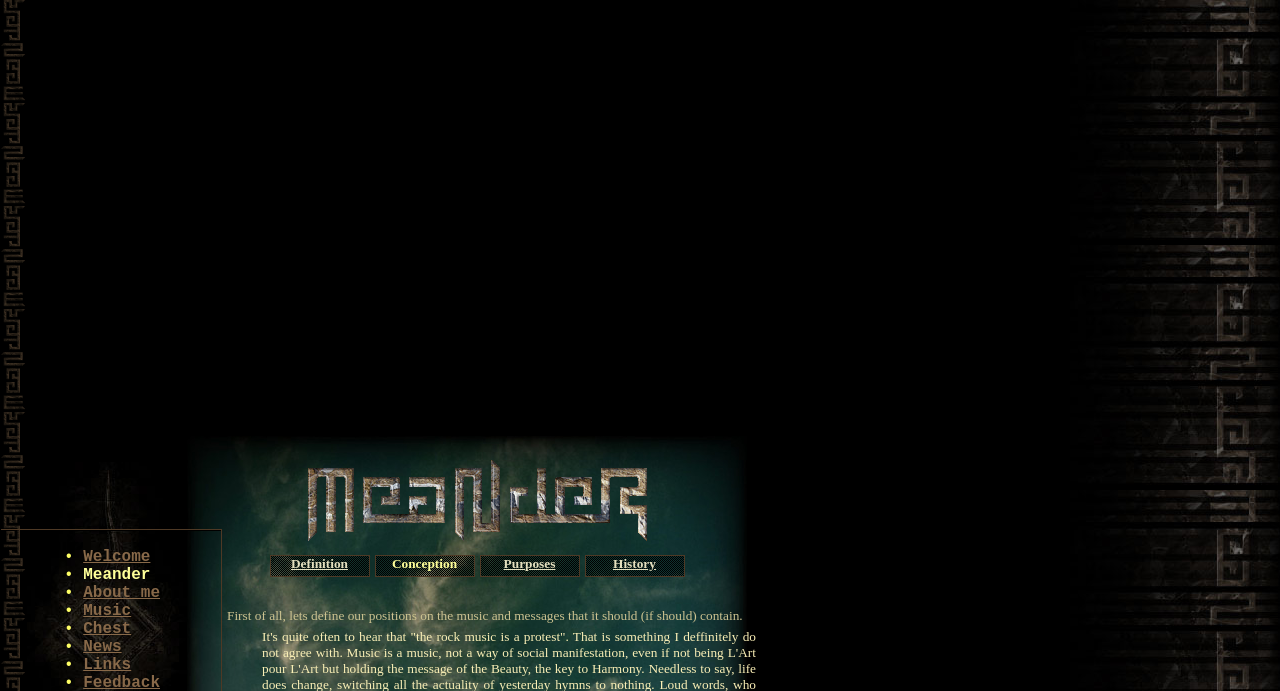Based on what you see in the screenshot, provide a thorough answer to this question: What is the name of the atmospheric dark light metal?

The name of the atmospheric dark light metal can be found in the title of the webpage, which is 'Meander • Atmospheric Dark Light Metal by Tim Stab Venom'. This title is likely to be the main heading of the webpage, and it clearly states the name of the metal as Meander.